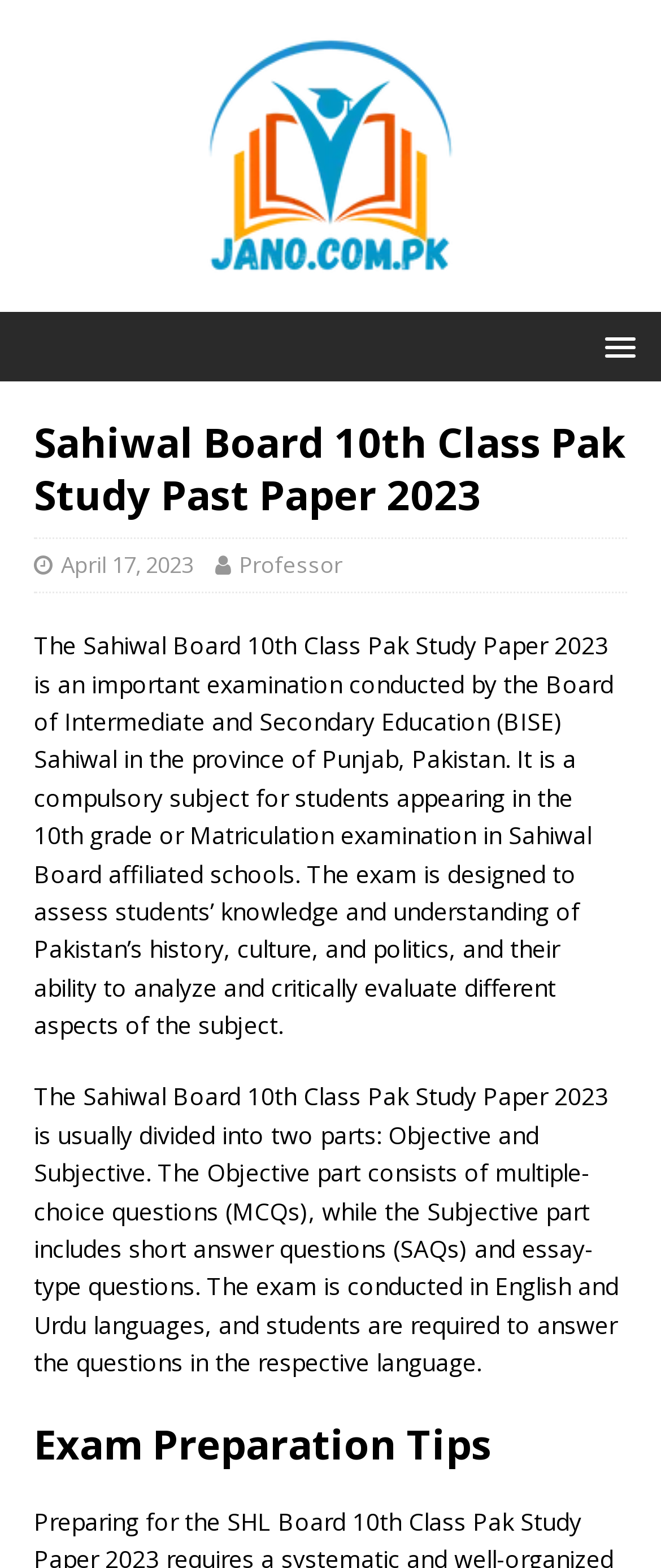Summarize the webpage with a detailed and informative caption.

The webpage is focused on providing resources and guidance for students preparing for the Sahiwal Board 10th Class Pak Study paper in 2023. At the top-left corner, there is a link to a platform that offers educational opportunities, accompanied by an image with a similar description. 

On the top-right corner, there is a menu link with a popup. Below this, a header section spans across the page, containing a heading that displays the title "Sahiwal Board 10th Class Pak Study Past Paper 2023". Adjacent to this heading are two links, one showing the date "April 17, 2023" and the other displaying the title "Professor". 

The main content of the page is divided into two paragraphs of static text. The first paragraph explains the importance of the Pak Study paper, its purpose, and its relevance to students in Sahiwal Board affiliated schools. The second paragraph provides details about the exam structure, including the types of questions and languages used. 

Further down the page, there is a heading titled "Exam Preparation Tips", which suggests that the webpage may offer guidance and advice for students preparing for the exam.